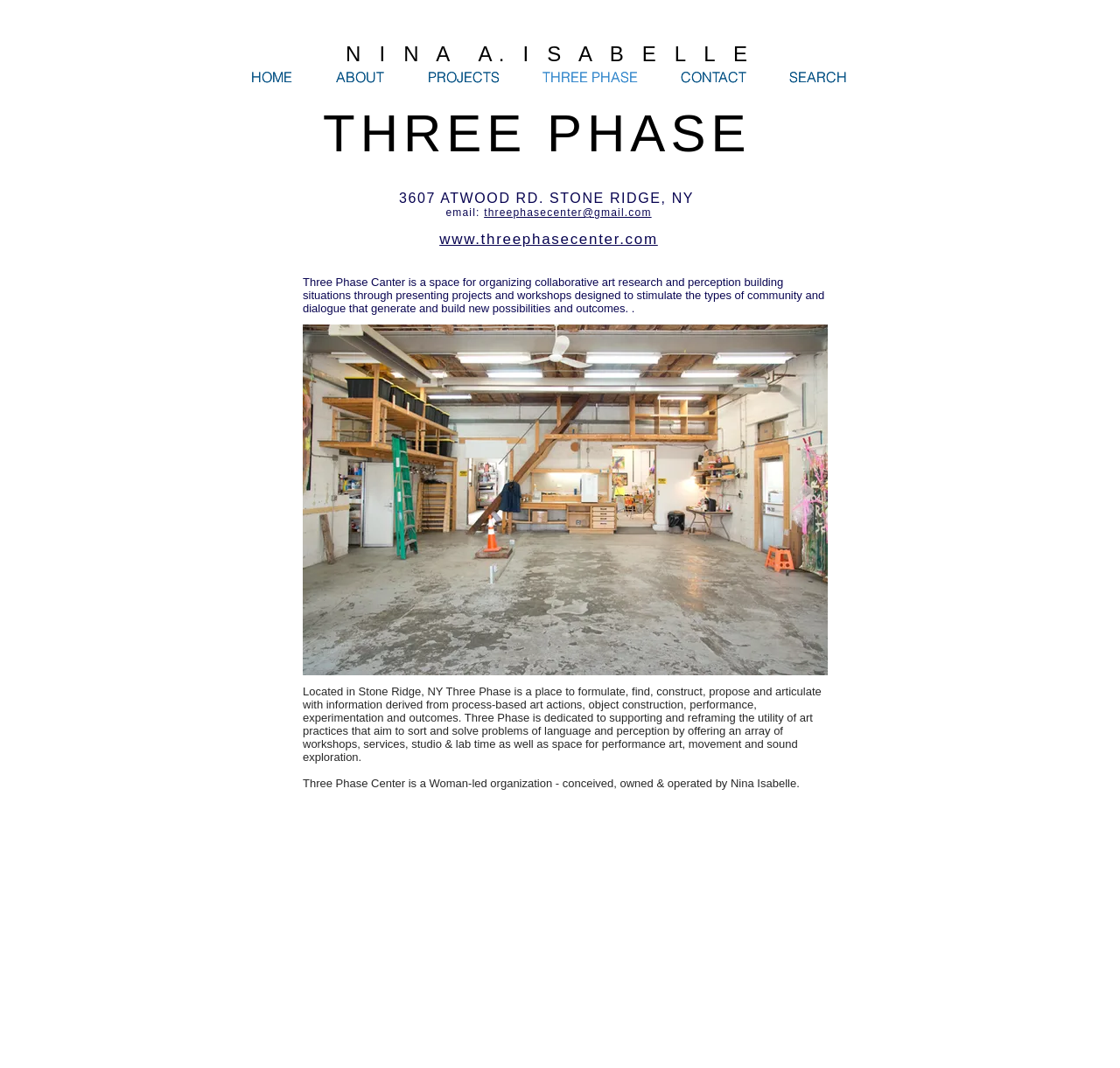Please mark the clickable region by giving the bounding box coordinates needed to complete this instruction: "learn about three phase".

[0.288, 0.097, 0.691, 0.153]